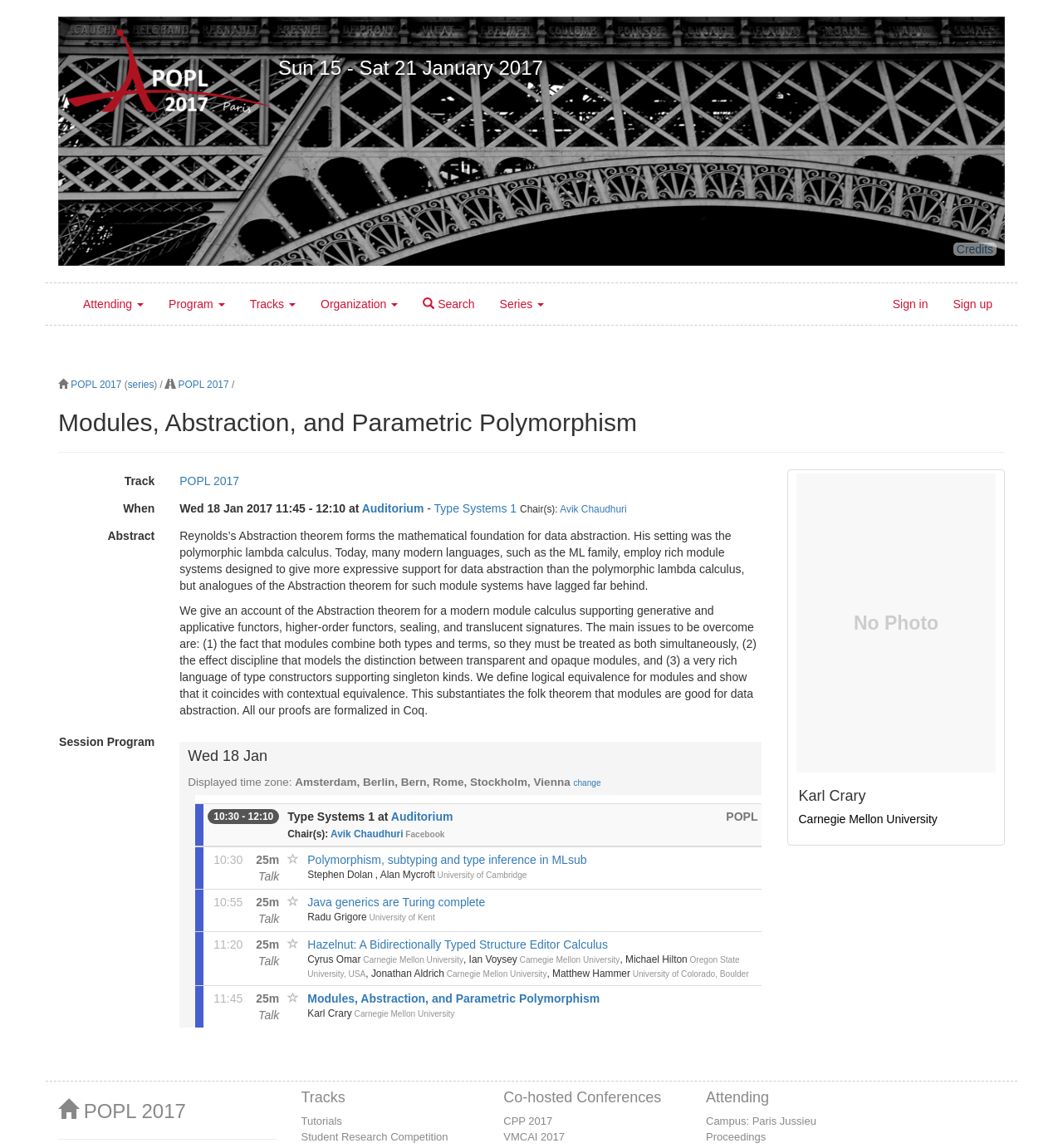What is the location of the session?
From the details in the image, answer the question comprehensively.

I found the answer by looking at the session information on the webpage, where it says 'Auditorium'. The location of the session is Auditorium.